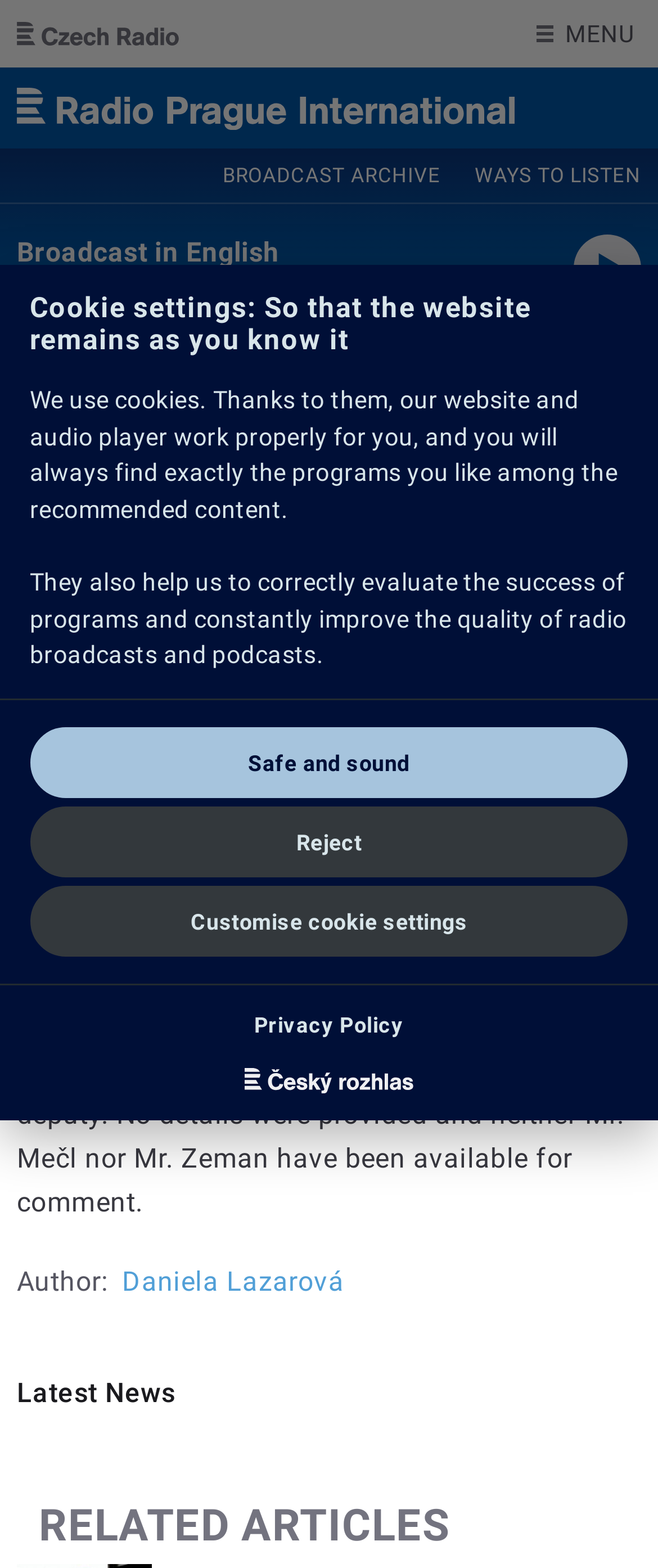What is the position of the person who was dismissed?
We need a detailed and exhaustive answer to the question. Please elaborate.

I found the position of the person who was dismissed by reading the main heading of the news article, which states that the deputy to the state attorney was dismissed for loss of trust.